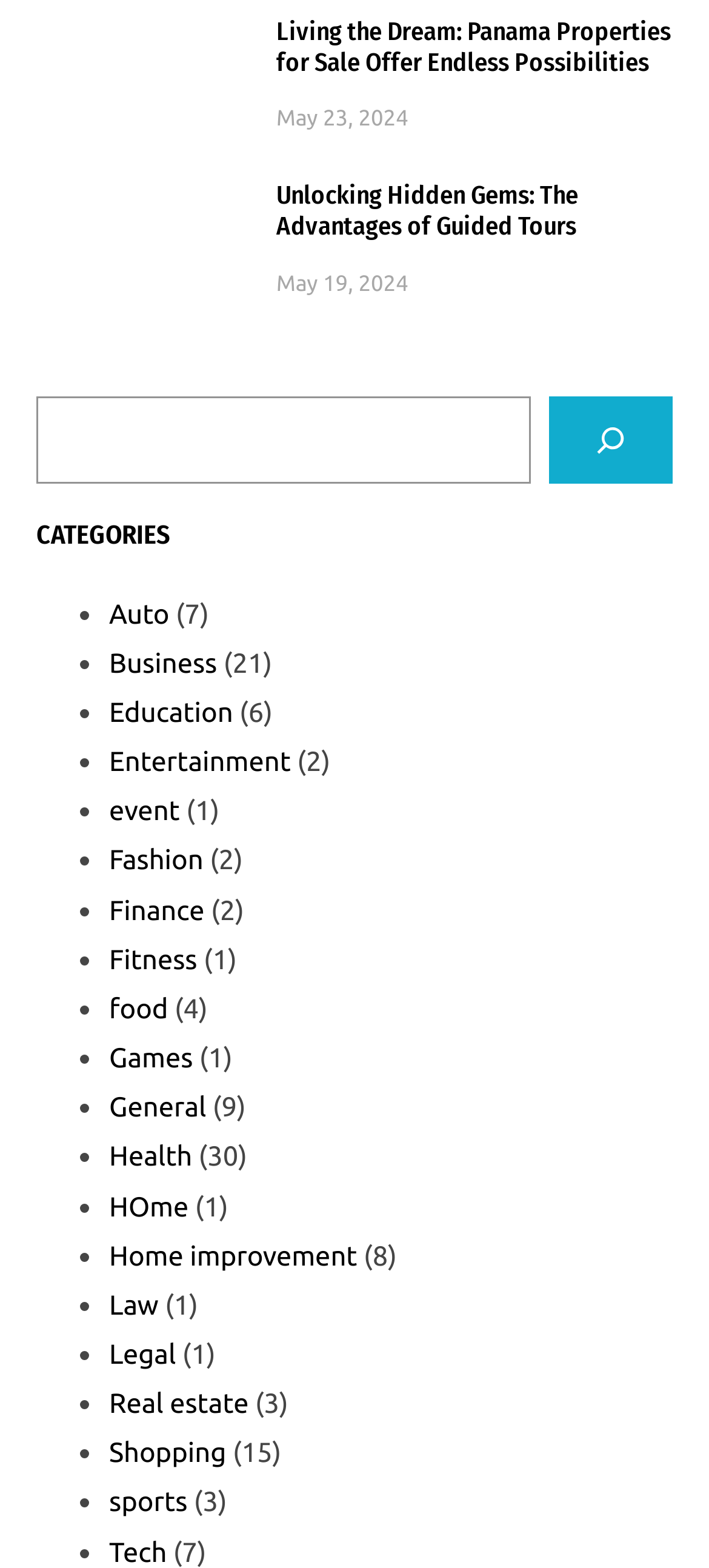Please locate the clickable area by providing the bounding box coordinates to follow this instruction: "access HIPAA compliance".

None